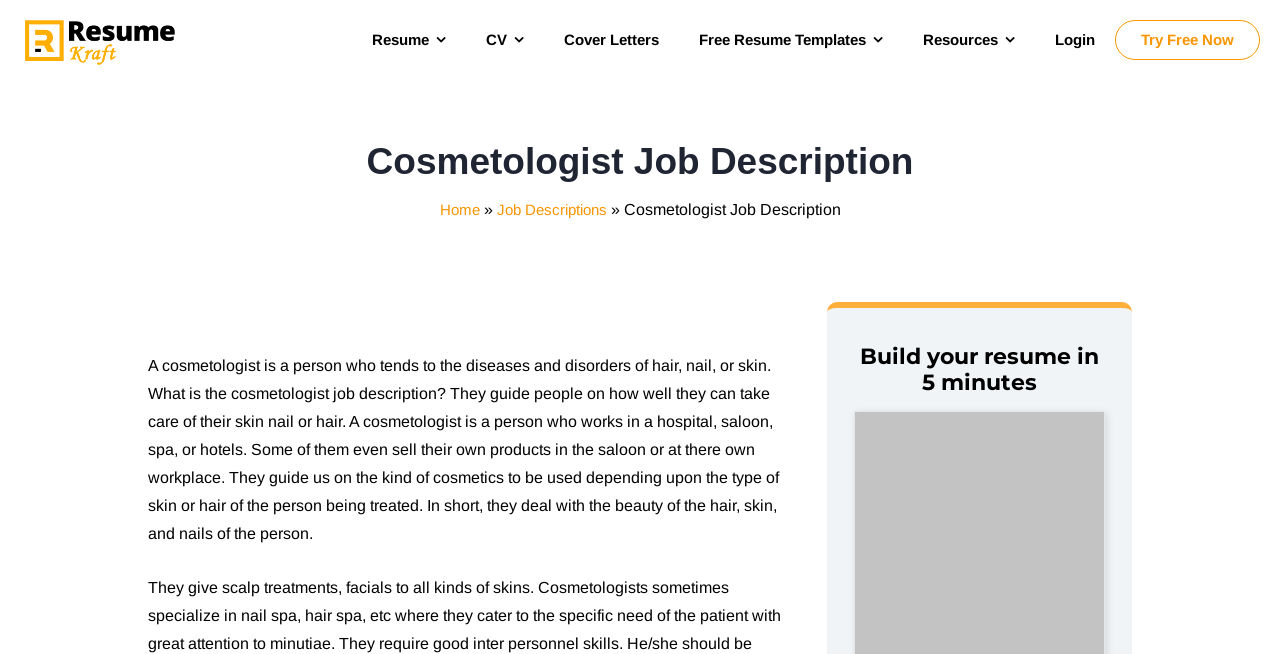Using the information in the image, give a comprehensive answer to the question: 
How long does it take to build a resume on this website?

The webpage has a heading that says 'Build your resume in 5 minutes', indicating that it takes 5 minutes to build a resume on this website.